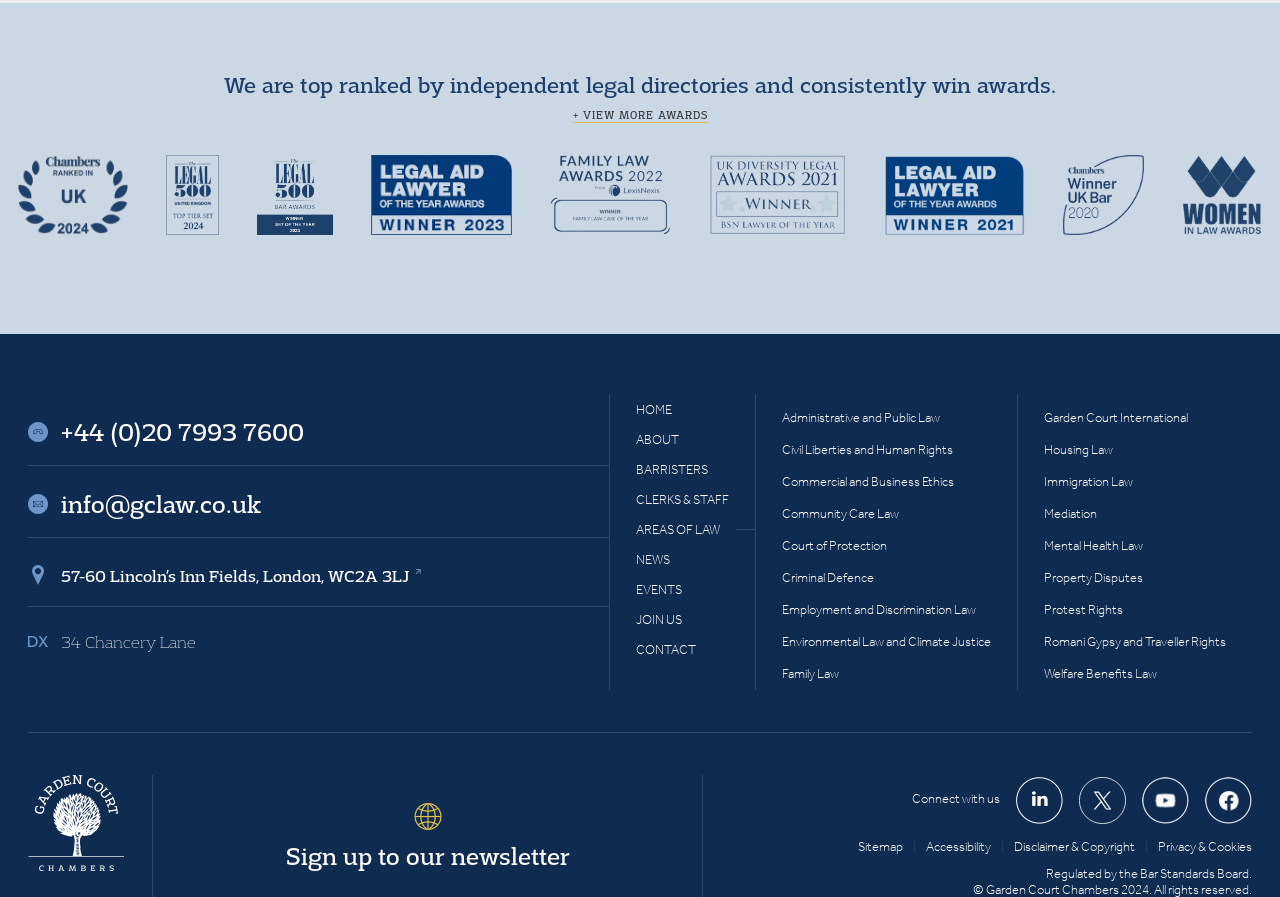Predict the bounding box for the UI component with the following description: "Property Disputes".

[0.816, 0.636, 0.893, 0.652]